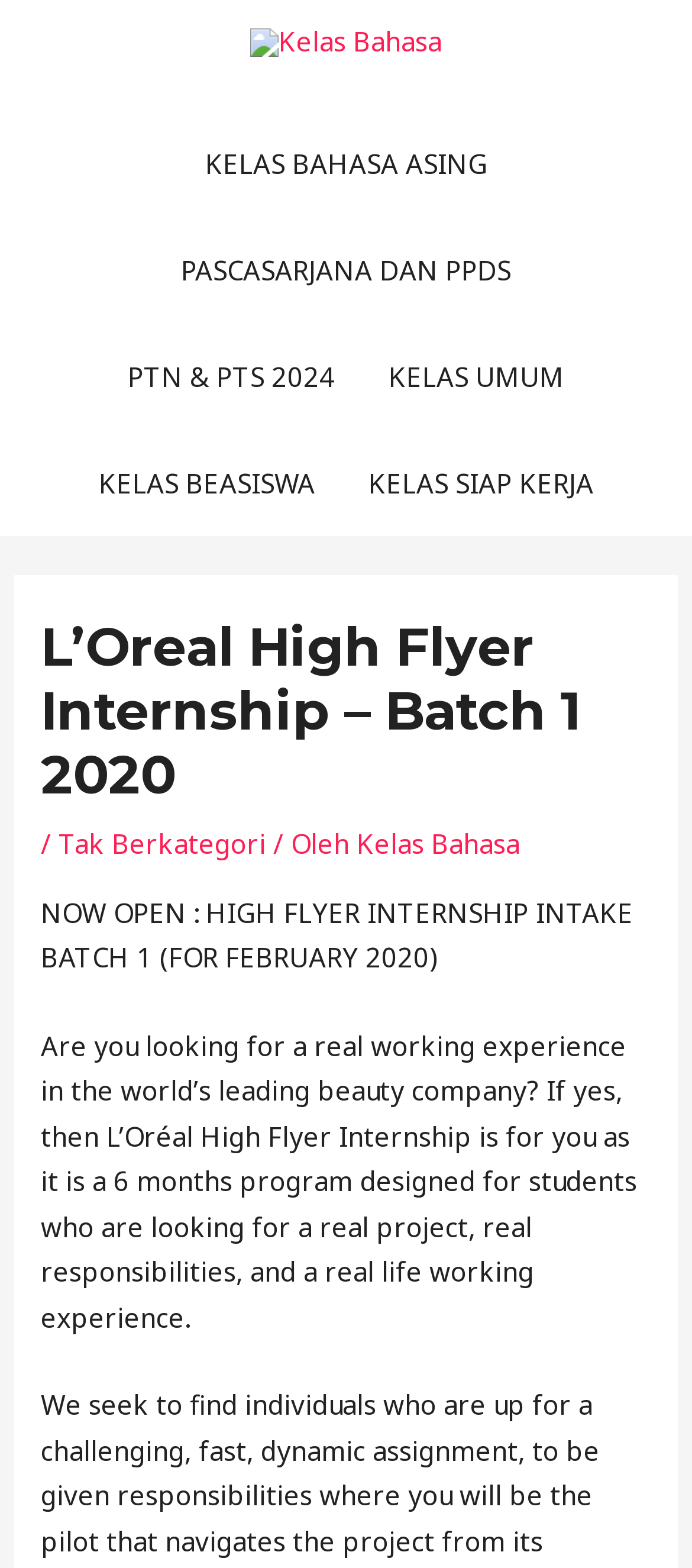Determine the bounding box coordinates for the element that should be clicked to follow this instruction: "Read about HIGH FLYER INTERNSHIP INTAKE BATCH 1". The coordinates should be given as four float numbers between 0 and 1, in the format [left, top, right, bottom].

[0.059, 0.57, 0.916, 0.622]